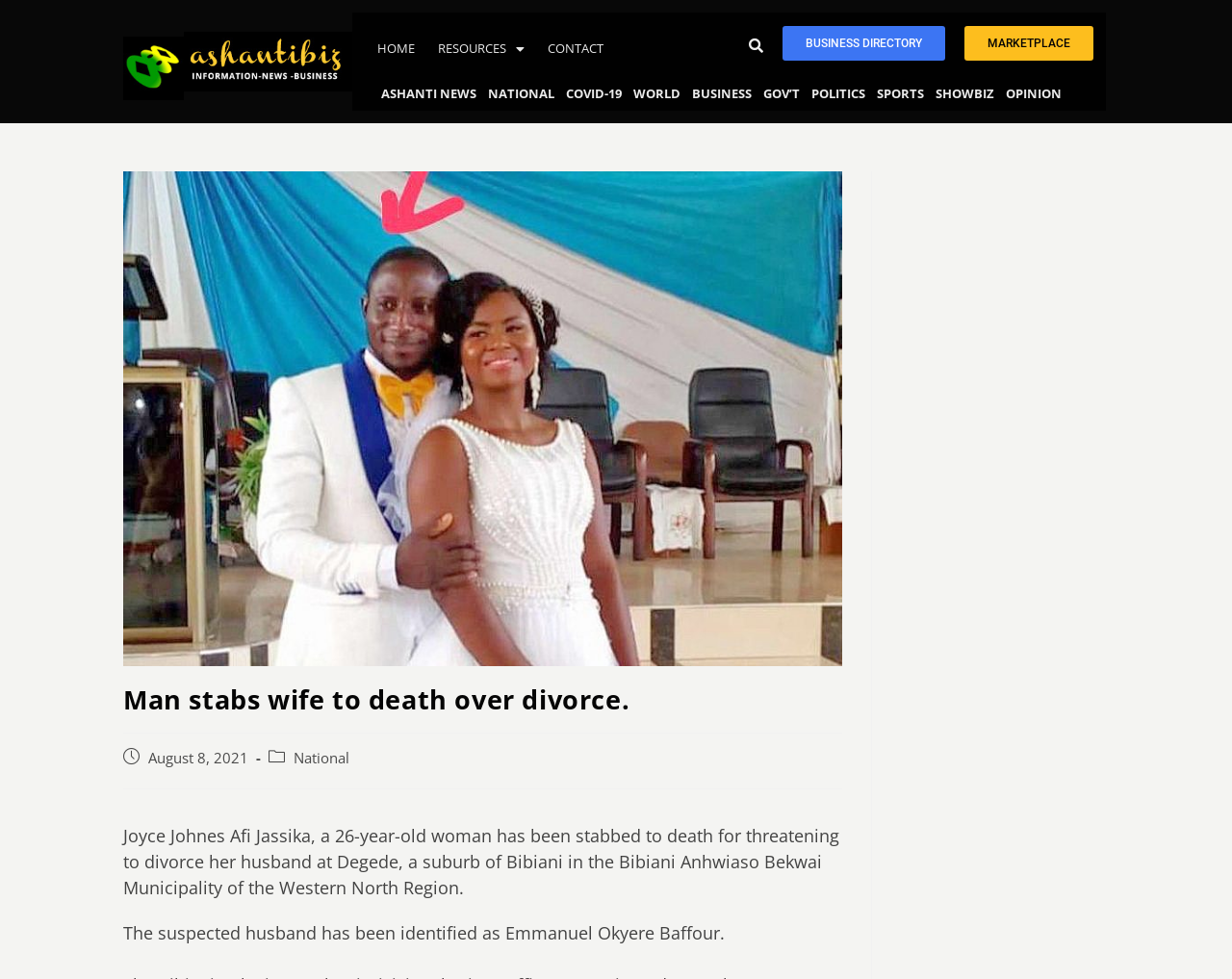Locate the bounding box coordinates of the element that should be clicked to execute the following instruction: "read ASHANTI NEWS".

[0.304, 0.083, 0.391, 0.109]